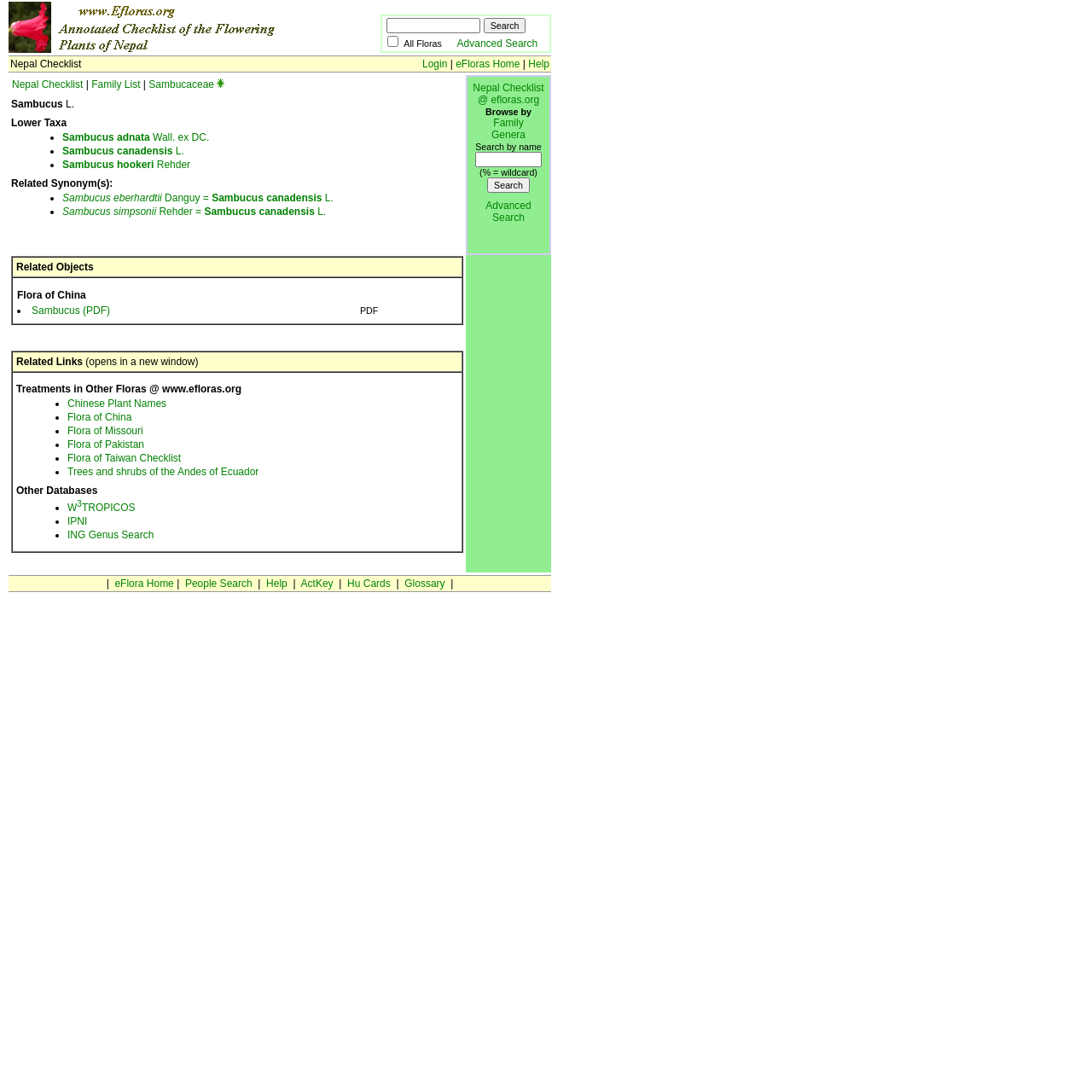Using the description "Advanced Search", locate and provide the bounding box of the UI element.

[0.418, 0.034, 0.492, 0.045]